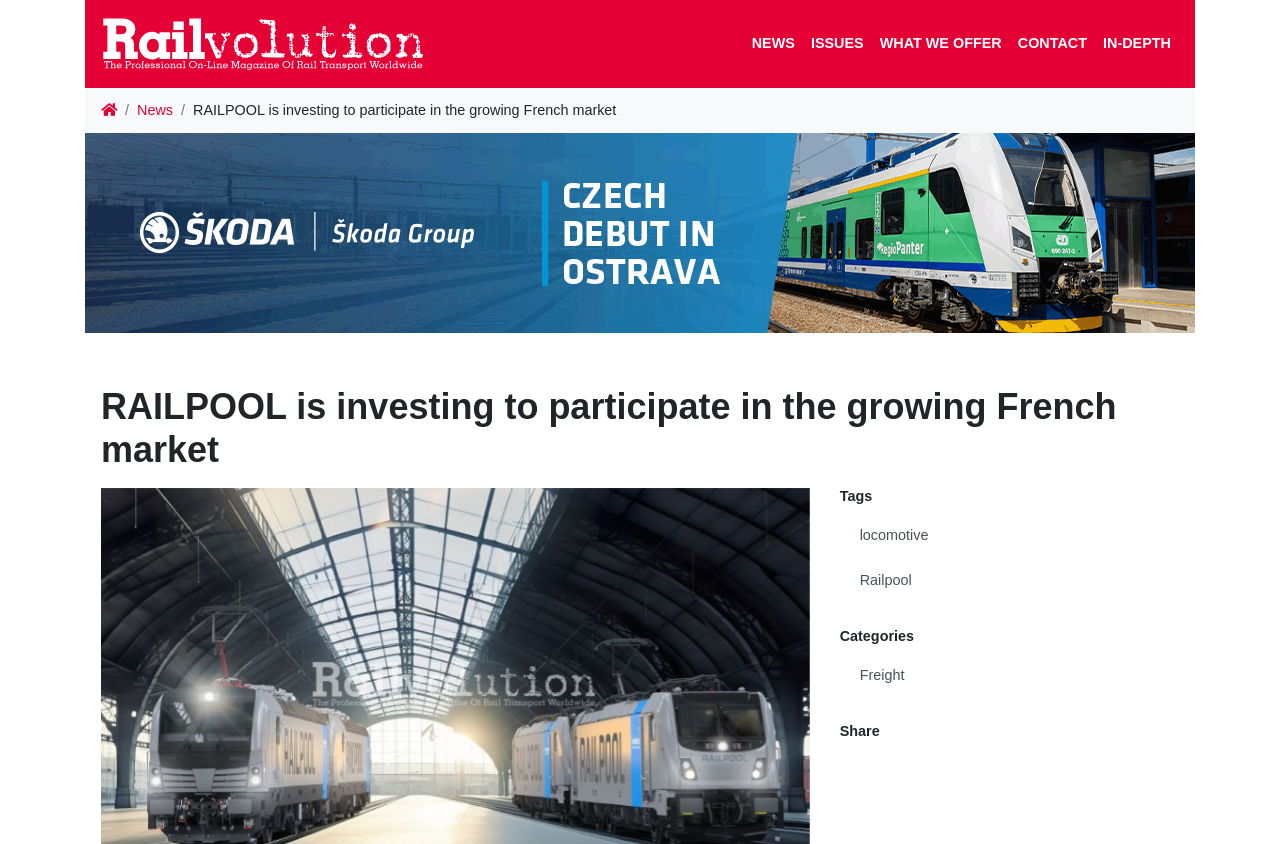Specify the bounding box coordinates of the area to click in order to follow the given instruction: "browse locomotive tags."

[0.656, 0.608, 0.921, 0.662]